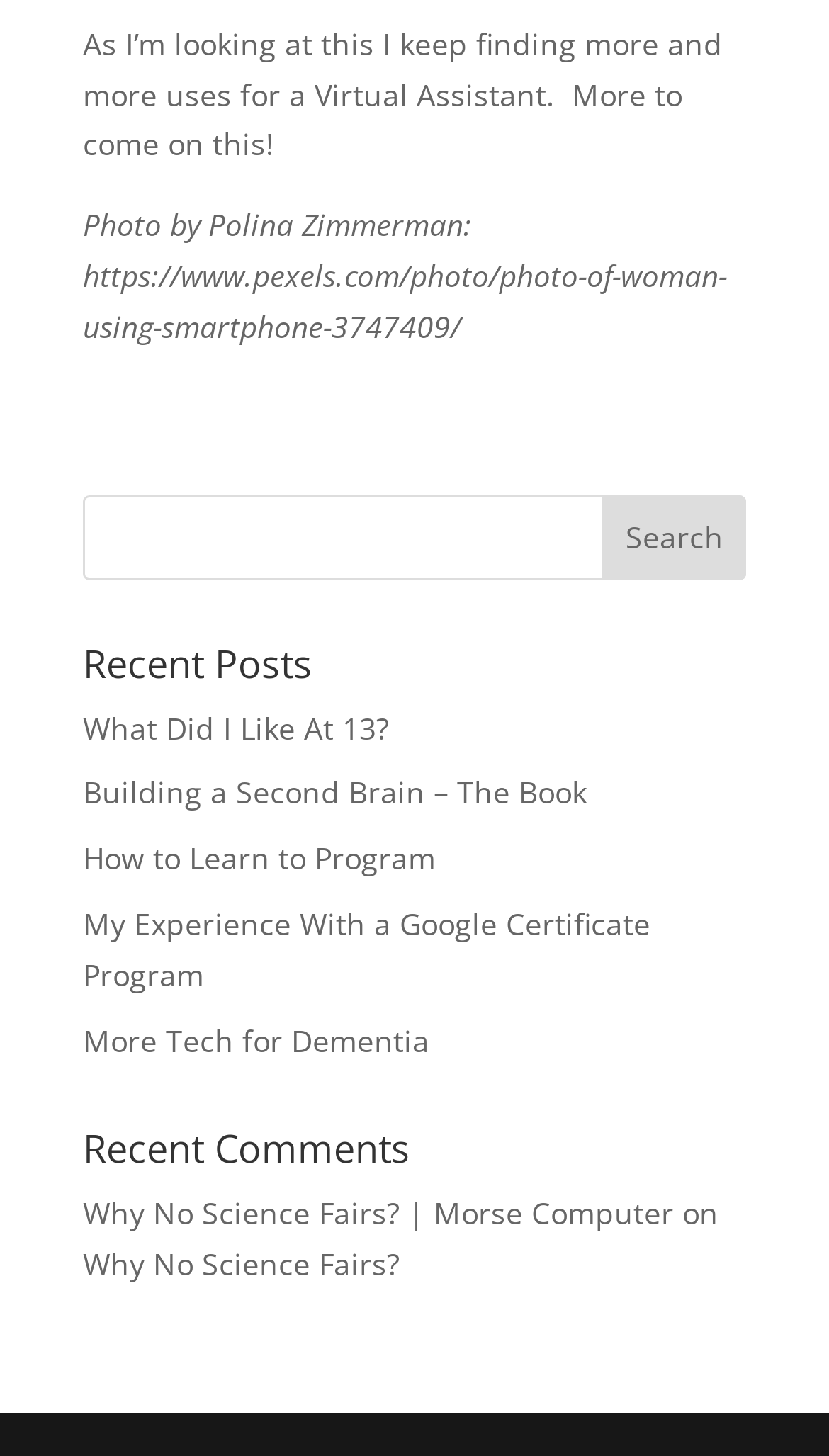Utilize the details in the image to give a detailed response to the question: How many links are under 'Recent Posts'?

The links under 'Recent Posts' are 'What Did I Like At 13?', 'Building a Second Brain – The Book', 'How to Learn to Program', 'My Experience With a Google Certificate Program', and 'More Tech for Dementia', totaling 5 links.